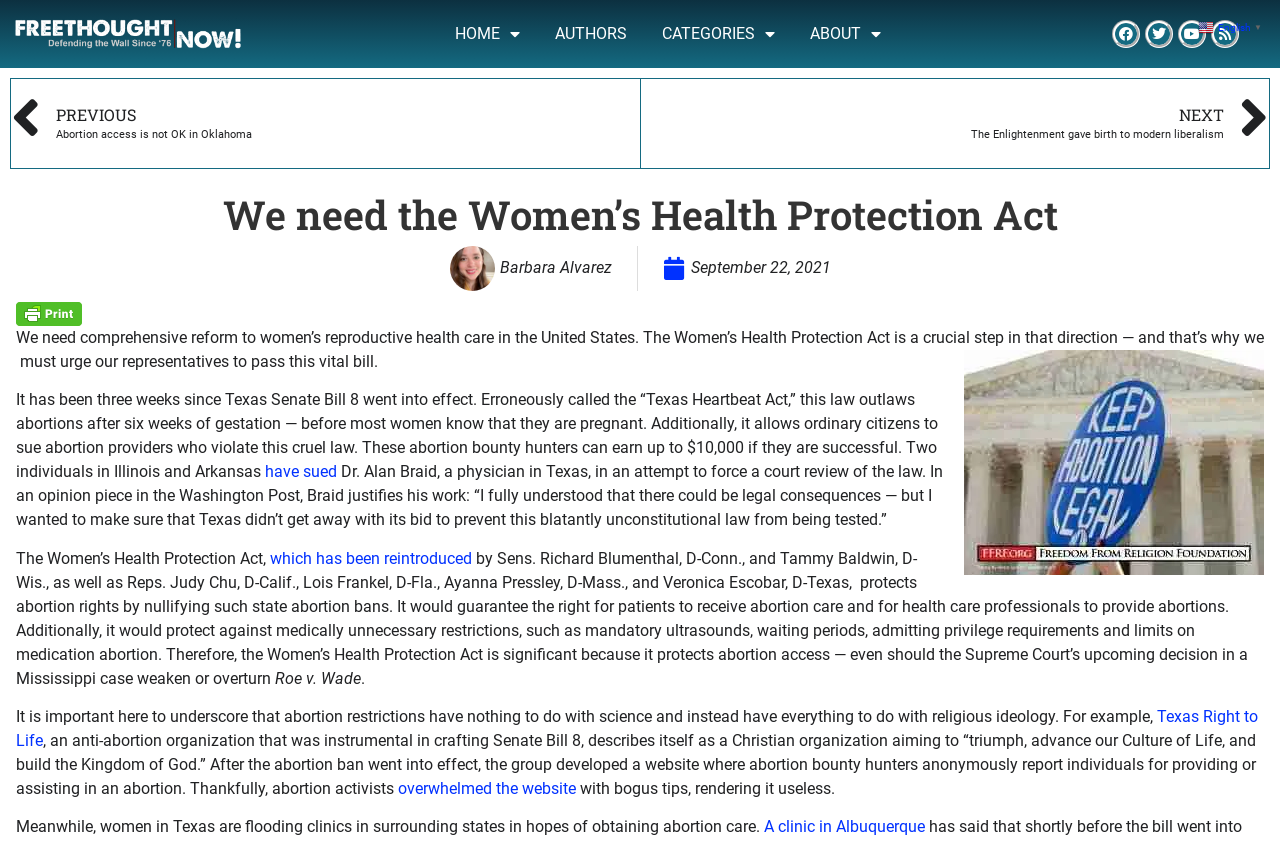Determine the bounding box coordinates of the element that should be clicked to execute the following command: "Share the article via email".

[0.012, 0.358, 0.064, 0.387]